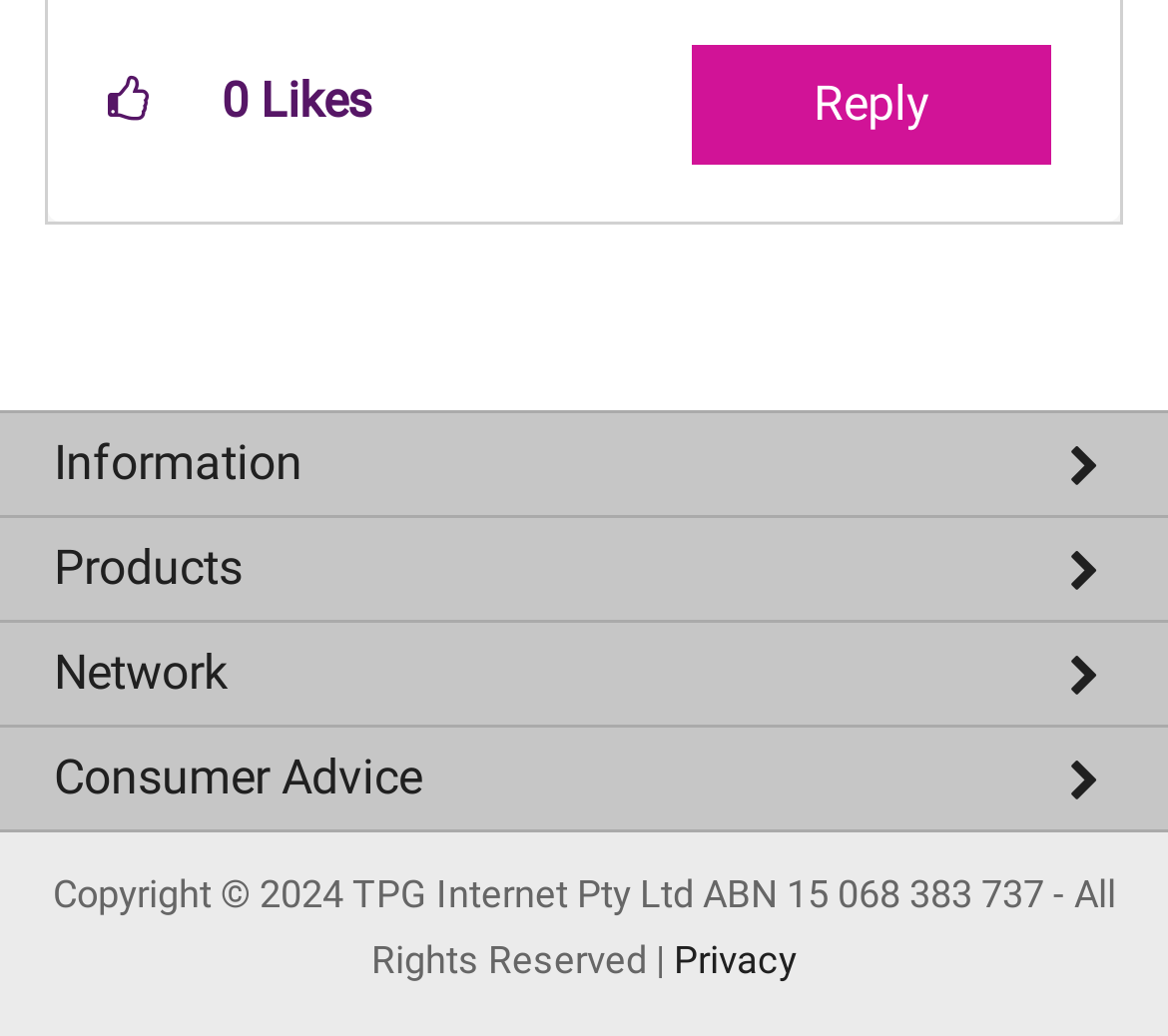Extract the bounding box for the UI element that matches this description: "Network".

[0.0, 0.601, 1.0, 0.702]